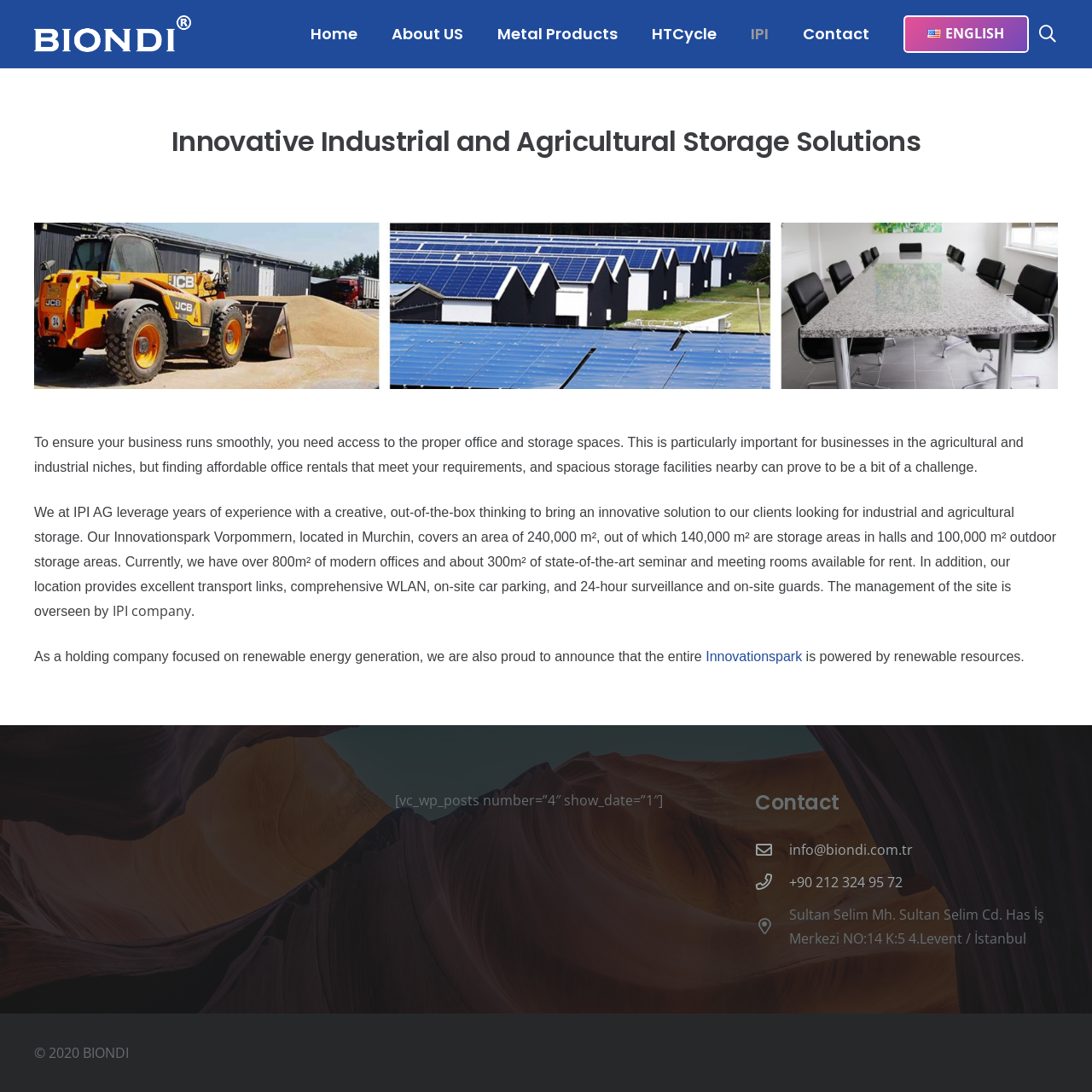Determine the bounding box coordinates of the element's region needed to click to follow the instruction: "Switch to English". Provide these coordinates as four float numbers between 0 and 1, formatted as [left, top, right, bottom].

[0.827, 0.014, 0.942, 0.049]